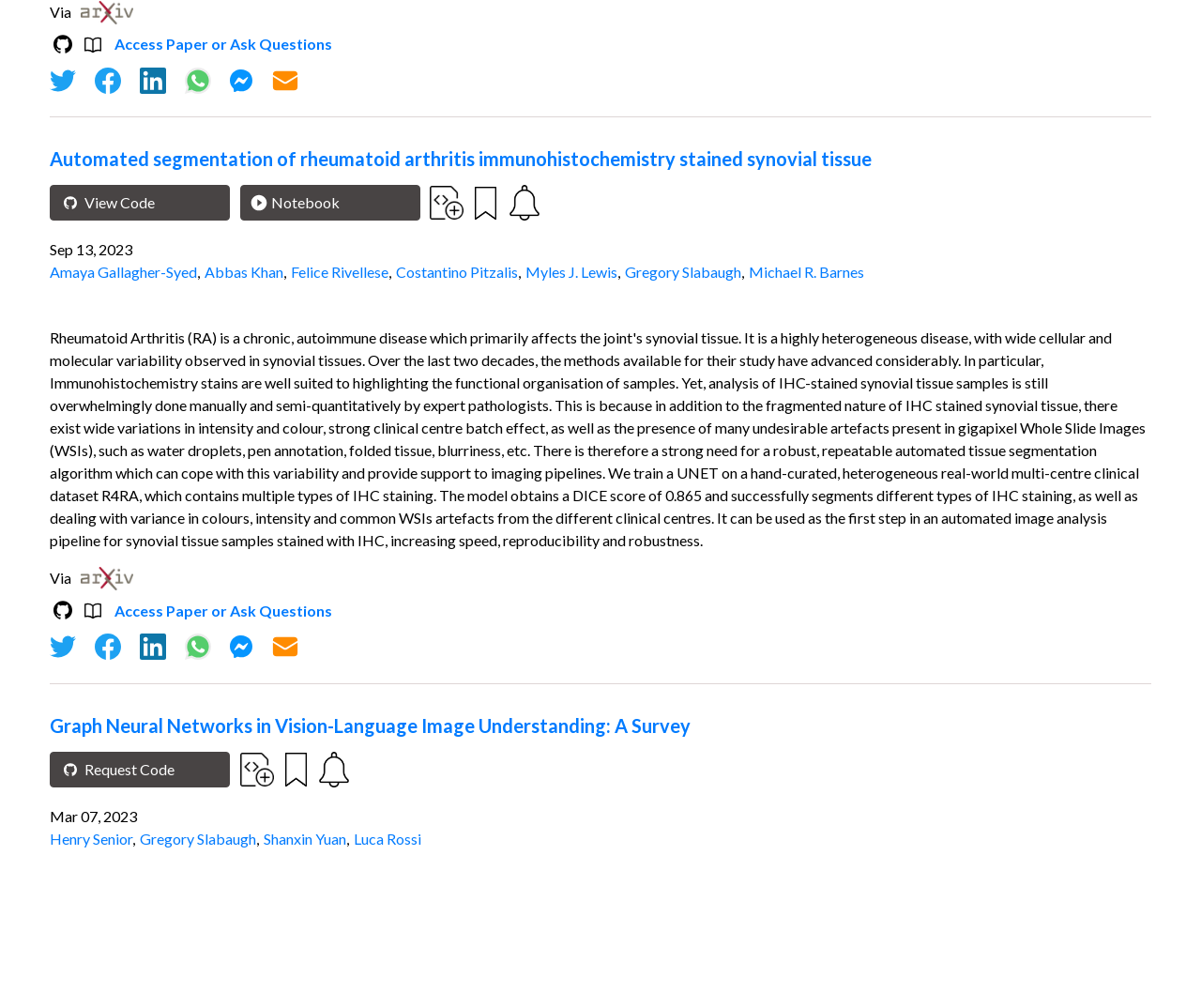Analyze the image and provide a detailed answer to the question: How many authors are listed for the second research paper?

I counted the number of links with author names under the heading 'Graph Neural Networks in Vision-Language Image Understanding: A Survey' and found four authors: Henry Senior, Gregory Slabaugh, Shanxin Yuan, and Luca Rossi.